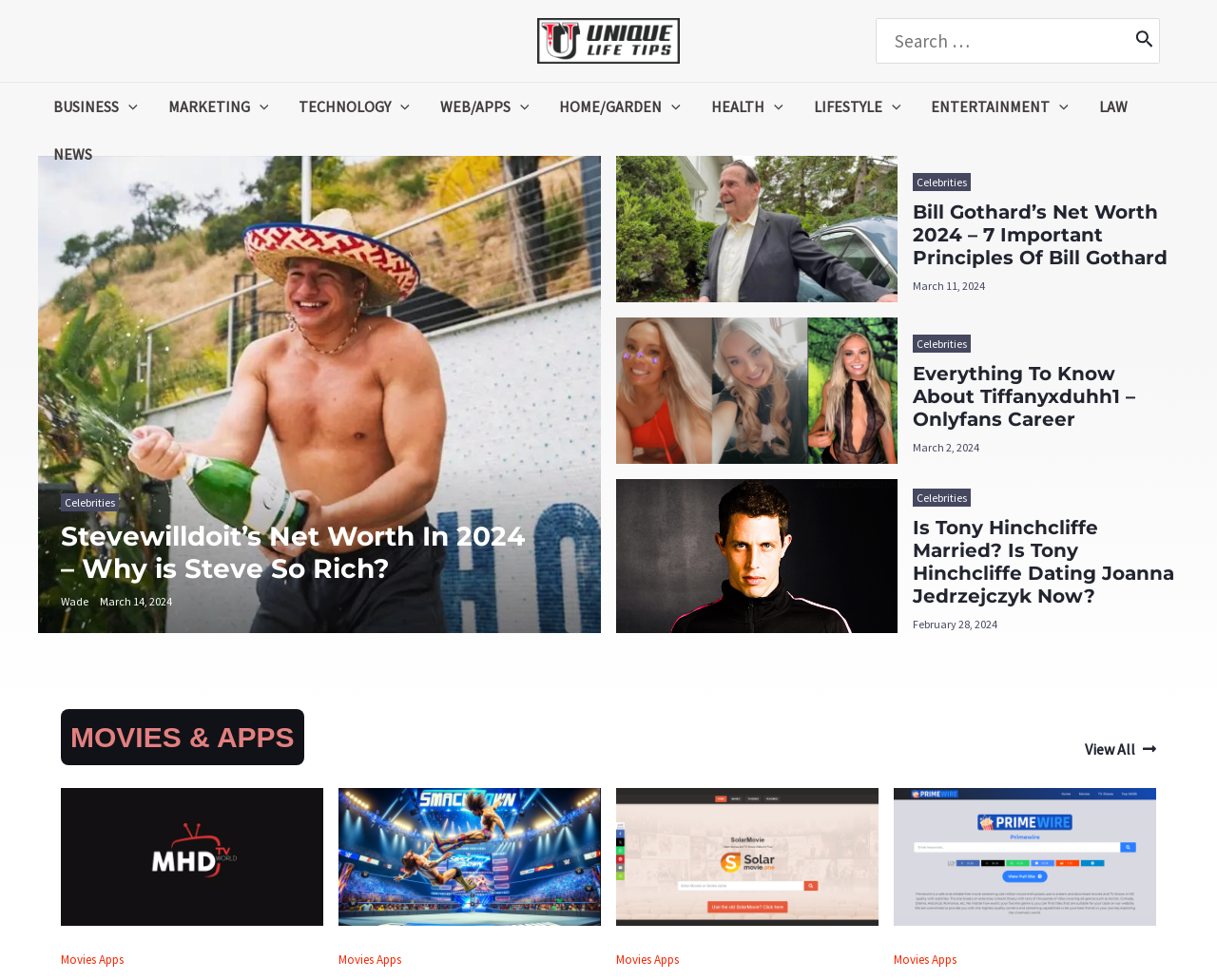Please provide a one-word or short phrase answer to the question:
How many menu toggles are there?

8